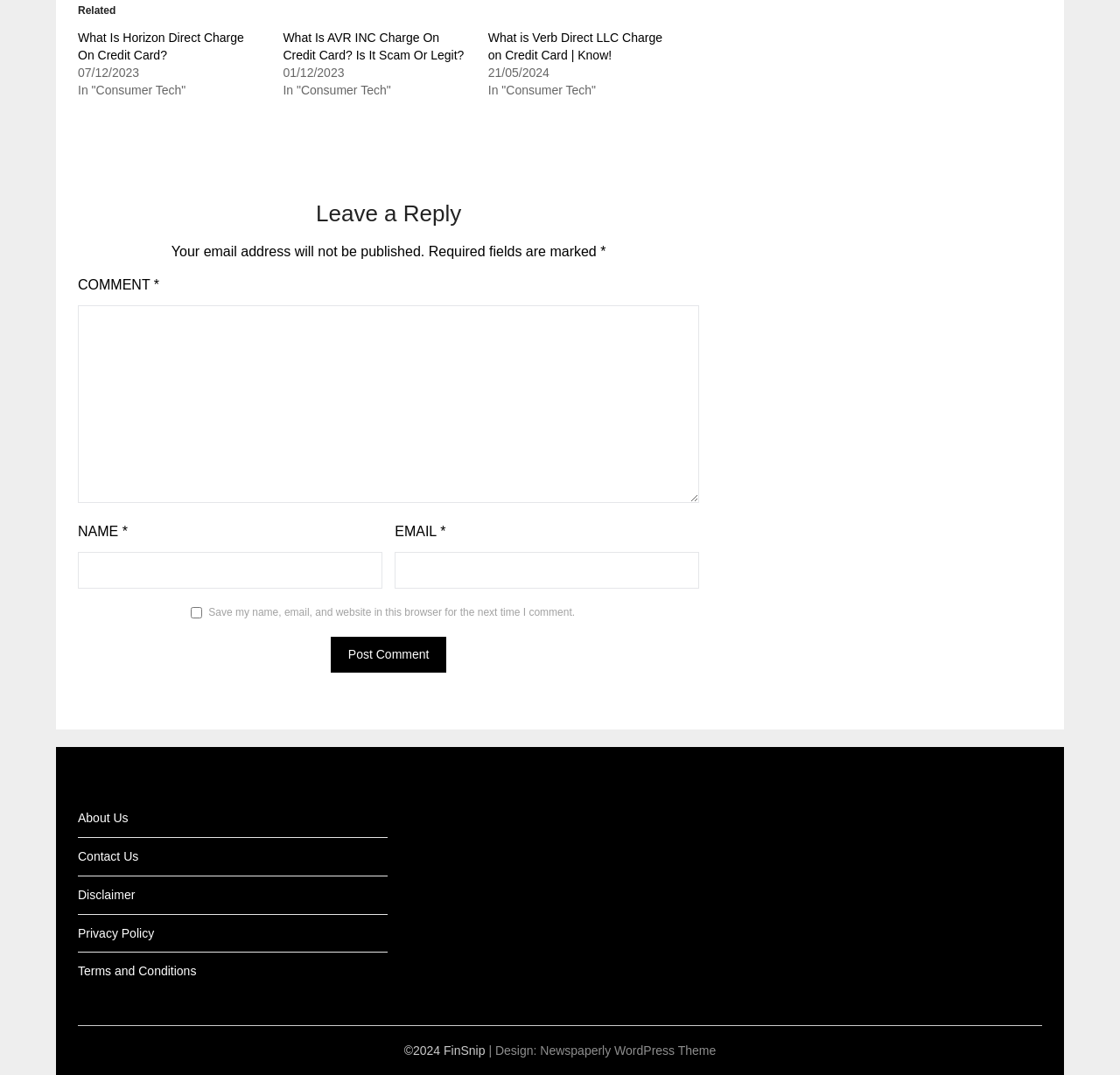Find the bounding box coordinates corresponding to the UI element with the description: "parent_node: EMAIL * aria-describedby="email-notes" name="email"". The coordinates should be formatted as [left, top, right, bottom], with values as floats between 0 and 1.

[0.353, 0.513, 0.624, 0.547]